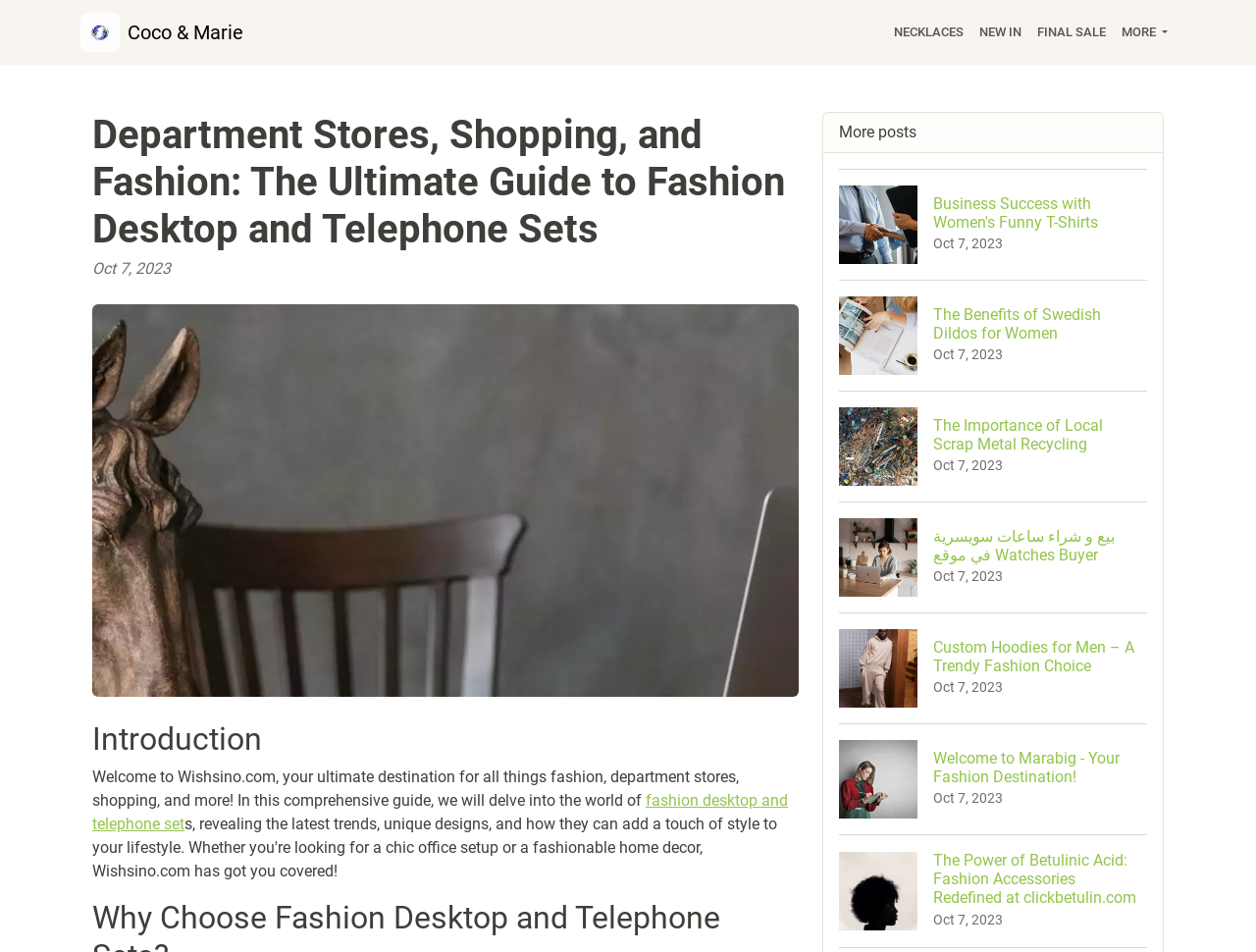How many posts are listed on the webpage?
Analyze the image and provide a thorough answer to the question.

There are 6 posts listed on the webpage, each with a heading, image, and date. They are listed below the main article.